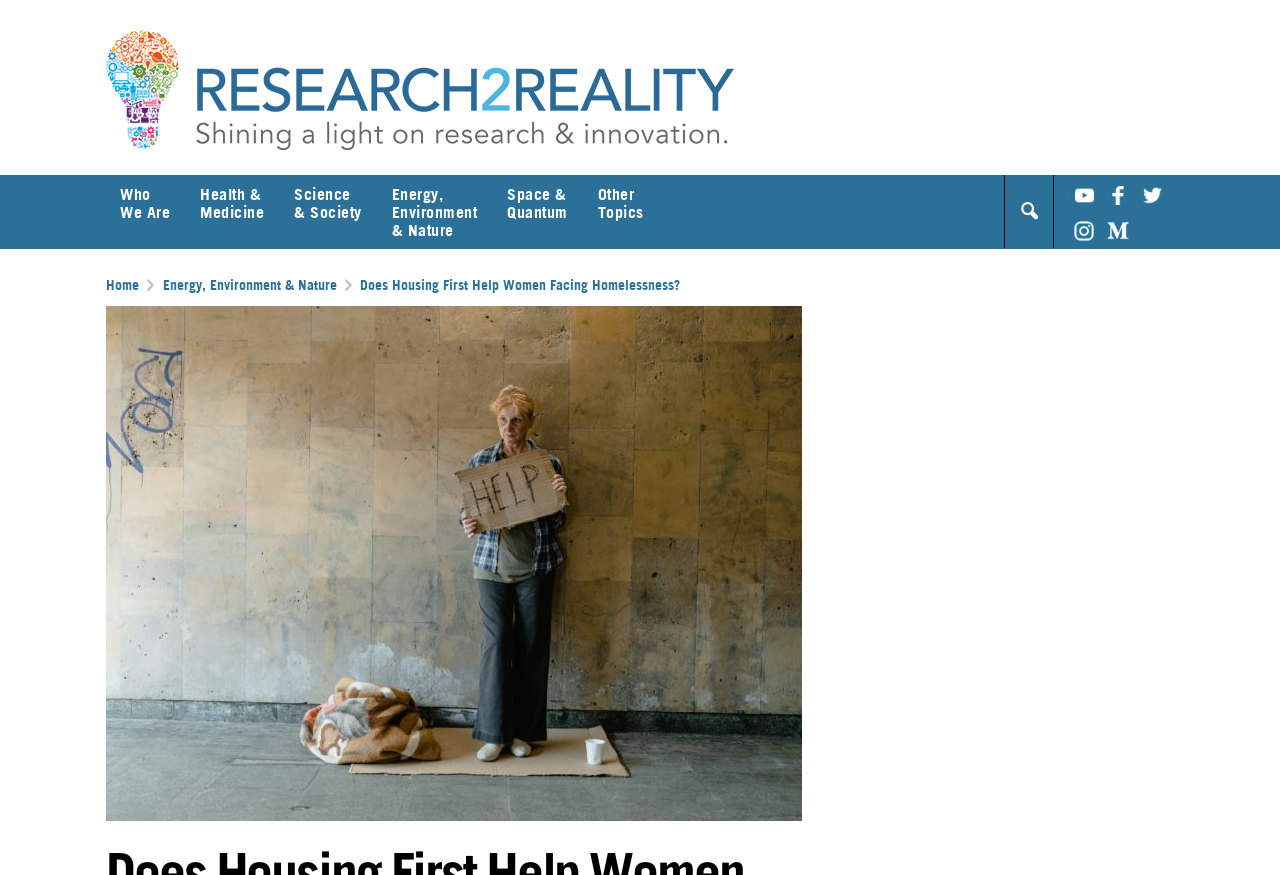Determine the bounding box coordinates for the area that needs to be clicked to fulfill this task: "Click on the 'Health & Medicine' link". The coordinates must be given as four float numbers between 0 and 1, i.e., [left, top, right, bottom].

[0.156, 0.211, 0.214, 0.273]